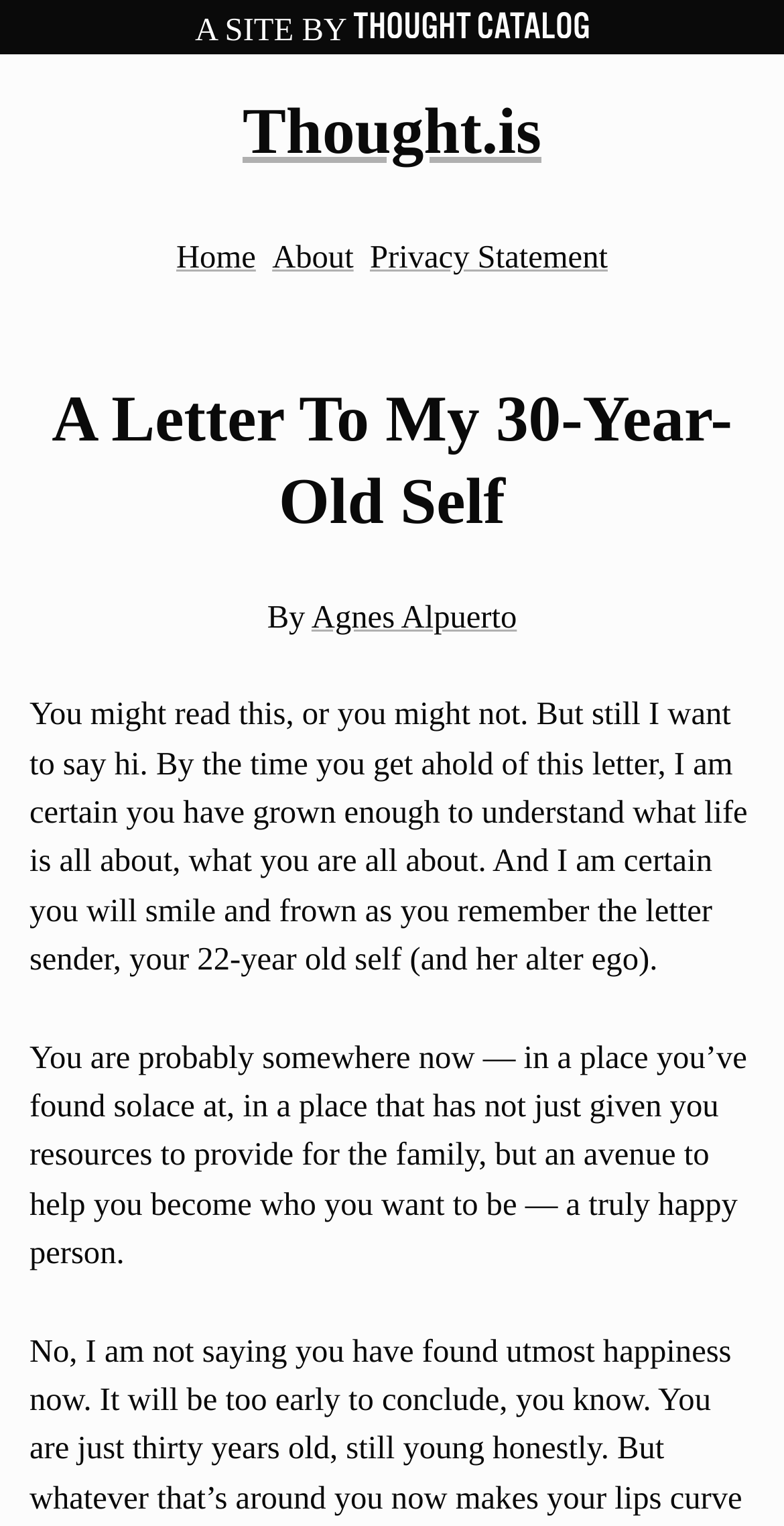Extract the bounding box coordinates for the UI element described by the text: "Contact". The coordinates should be in the form of [left, top, right, bottom] with values between 0 and 1.

None